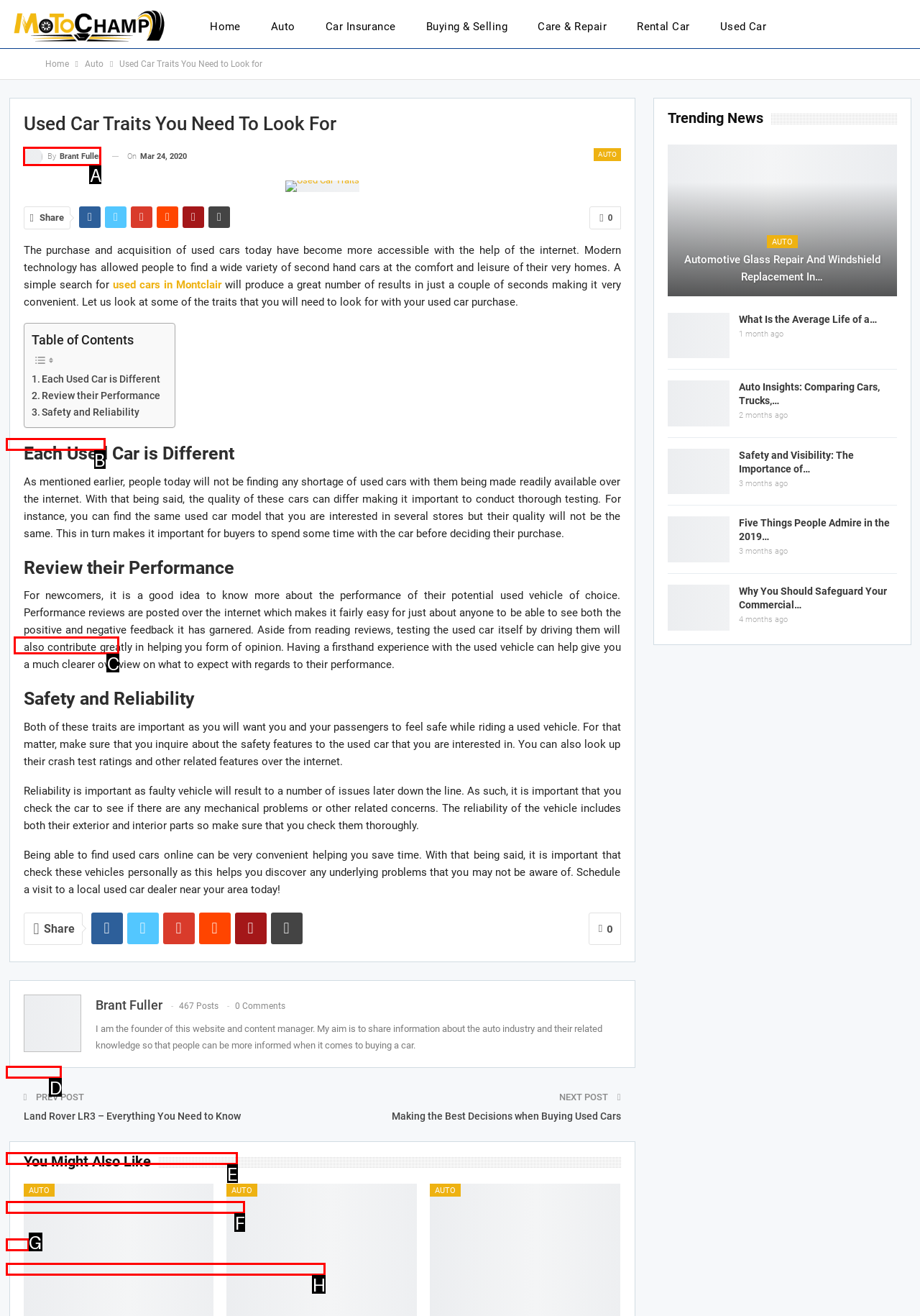Choose the correct UI element to click for this task: visit the website of WorldMapwithCountries.net Answer using the letter from the given choices.

None